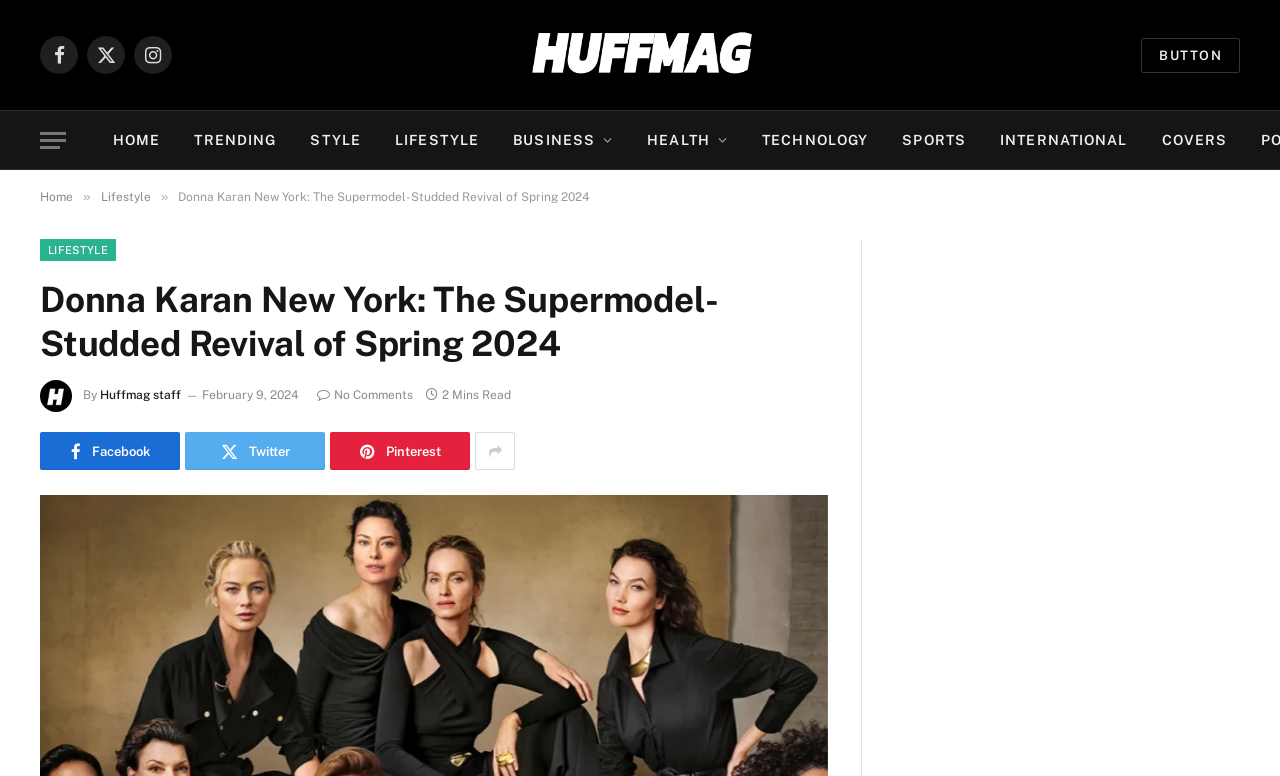Determine the bounding box coordinates of the target area to click to execute the following instruction: "Go to Home page."

[0.075, 0.143, 0.139, 0.218]